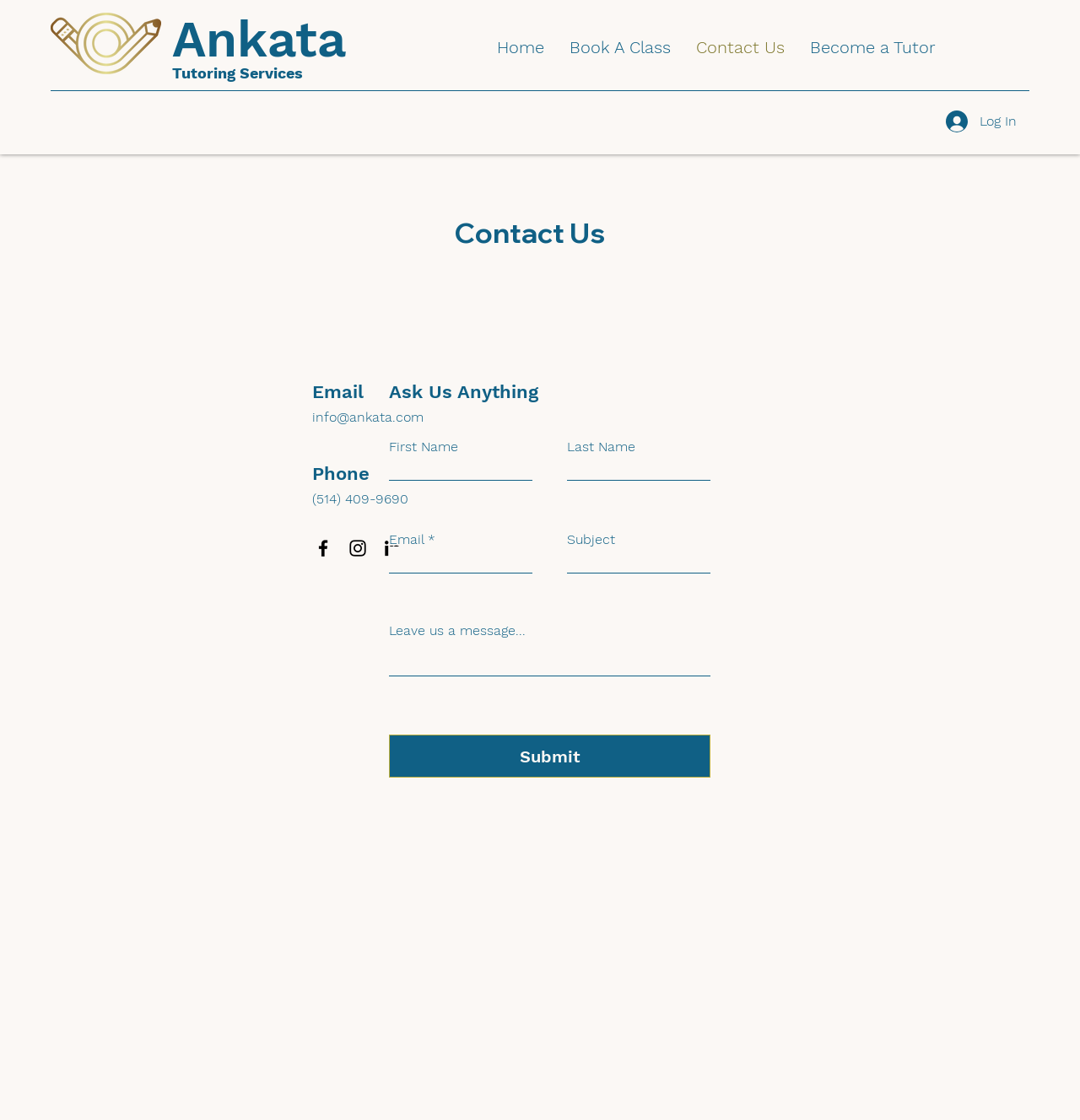Use a single word or phrase to answer this question: 
What is the purpose of the form?

To ask a question or send a message